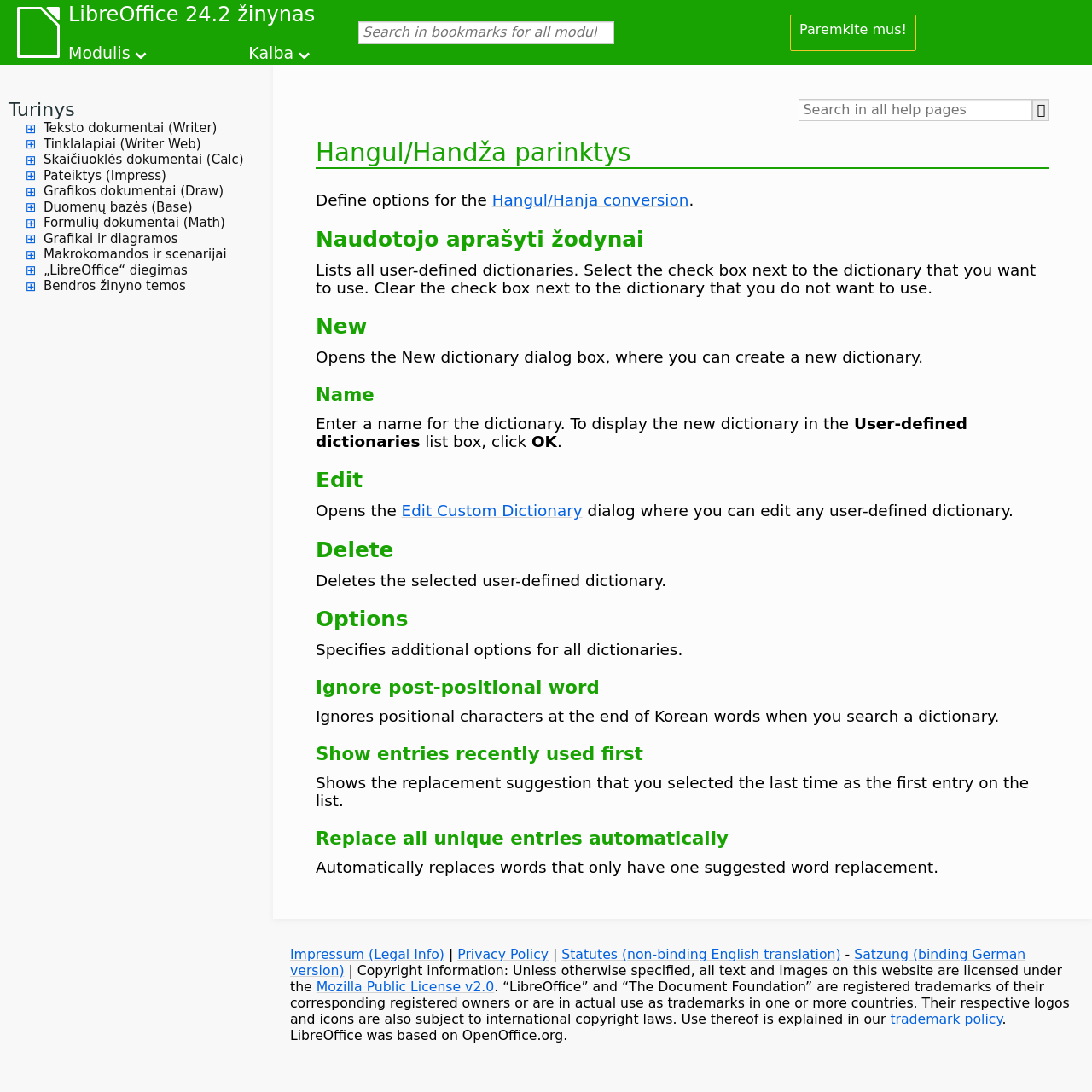Given the element description: "parent_node: LibreOffice 24.2 žinynas", predict the bounding box coordinates of the UI element it refers to, using four float numbers between 0 and 1, i.e., [left, top, right, bottom].

[0.0, 0.0, 0.062, 0.059]